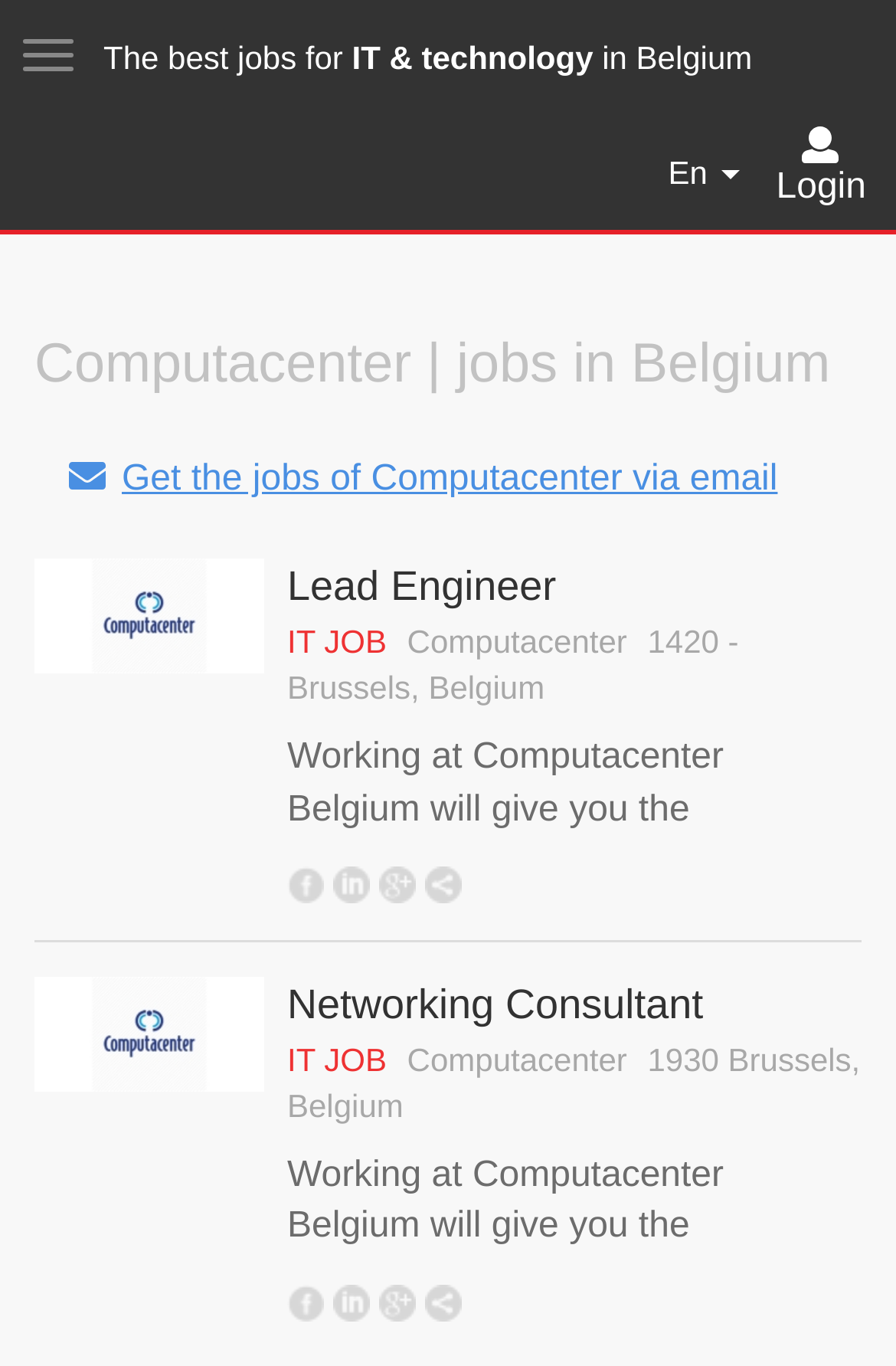Provide a one-word or one-phrase answer to the question:
How many job postings are displayed?

2